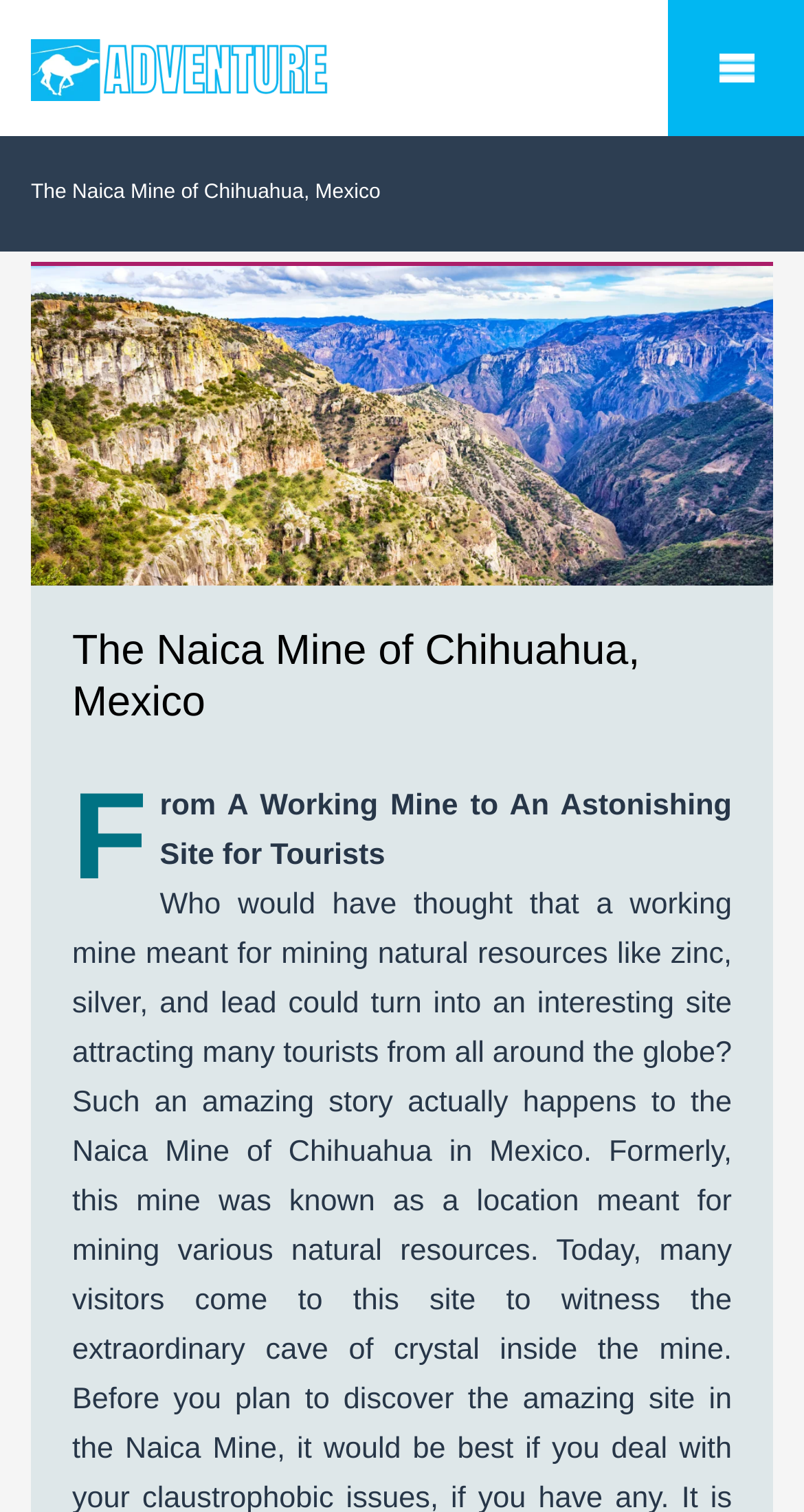What has the mine become today?
Based on the content of the image, thoroughly explain and answer the question.

The current use of the mine can be inferred from the text 'Who would have thought that a working mine meant for mining natural resources like zinc, silver, and lead could turn into an interesting site attracting many tourists from all around the globe?' which suggests that the mine has become an interesting site for tourists.